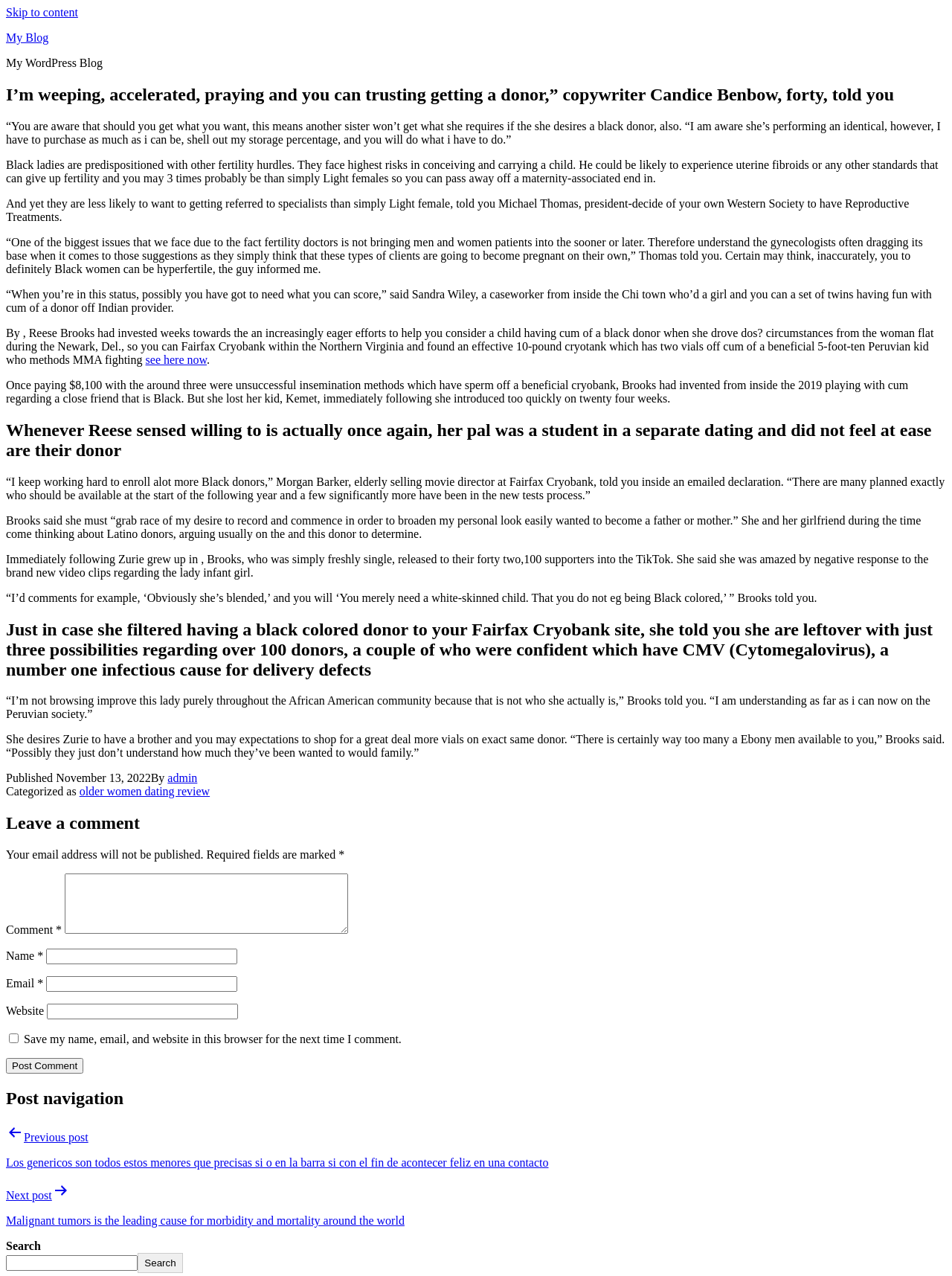Please mark the bounding box coordinates of the area that should be clicked to carry out the instruction: "Enter your name in the 'Name' field".

[0.049, 0.744, 0.249, 0.756]